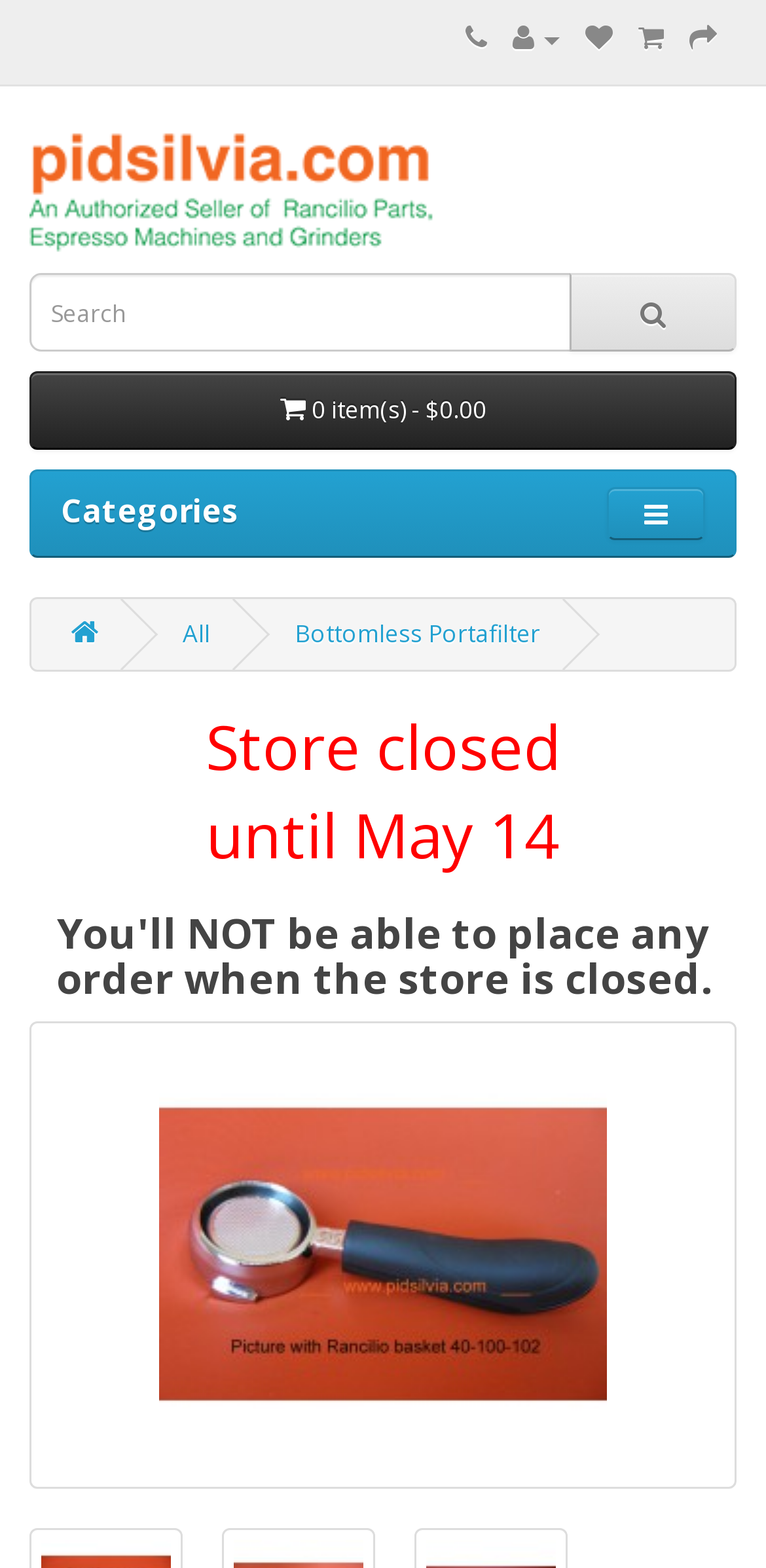Highlight the bounding box coordinates of the element that should be clicked to carry out the following instruction: "View product details". The coordinates must be given as four float numbers ranging from 0 to 1, i.e., [left, top, right, bottom].

[0.038, 0.651, 0.962, 0.949]